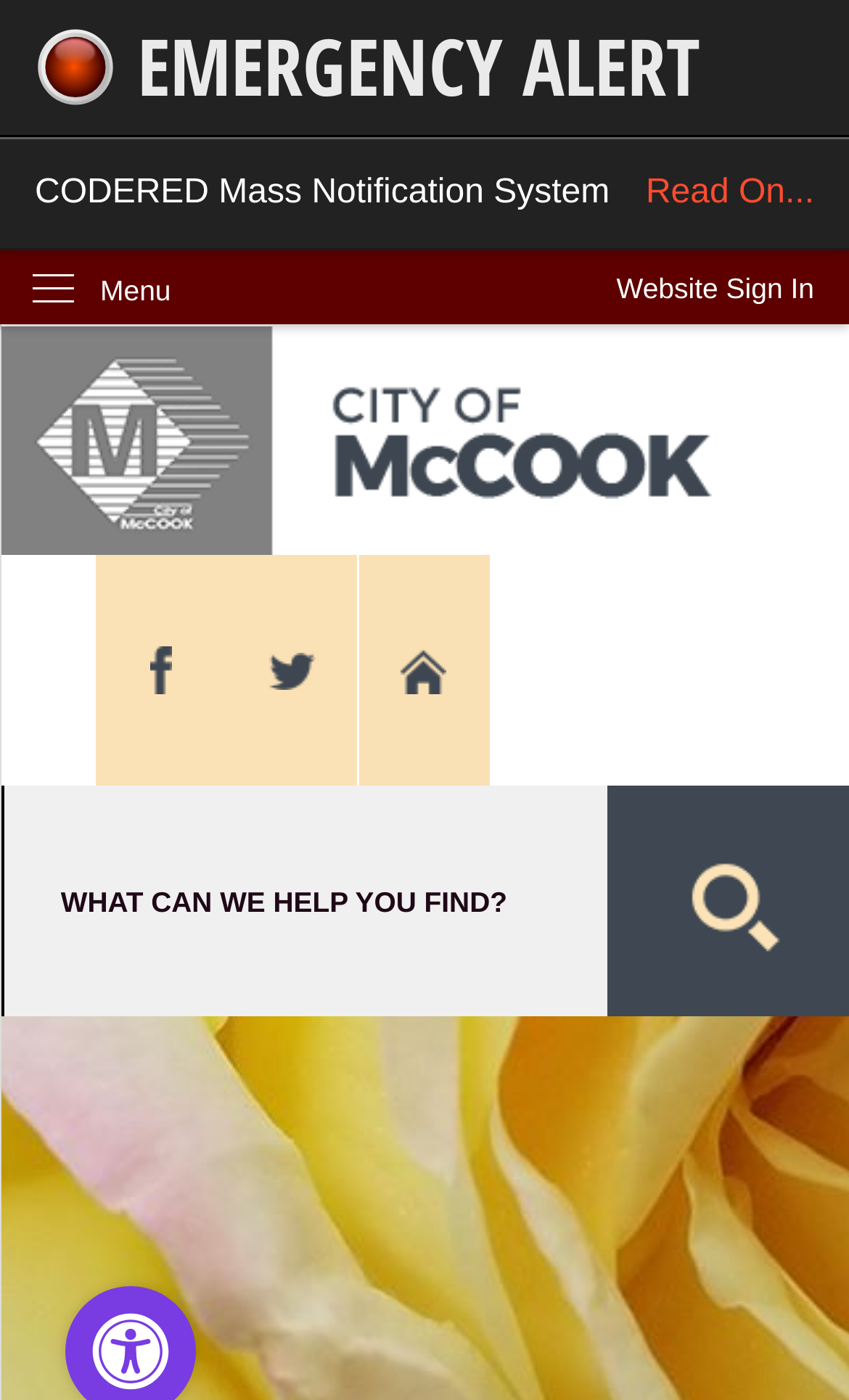Provide a comprehensive description of the webpage.

The webpage is the official website of the Auditorium in McCook, Nebraska. At the top left corner, there is a "Skip to Main Content" link. Next to it, an "Emergency Alert" link is displayed prominently, accompanied by a small image. Below the alert, a link to the CODERED Mass Notification System is provided.

On the top right side, a "Website Sign In" button is located. A vertical menu is positioned to the left of the sign-in button, with a "Menu" label. The menu does not have any visible options.

The main content of the webpage is divided into sections. The first section has a "Homepage" link, accompanied by a large image that spans most of the width. Below the homepage section, there are three columns of links, each with a few links.

A search region is located at the bottom of the page, where users can enter search queries in a text box and click a "Search" button with a search icon. On the bottom left corner, an image for "PageAssist Personalization Options" is displayed.